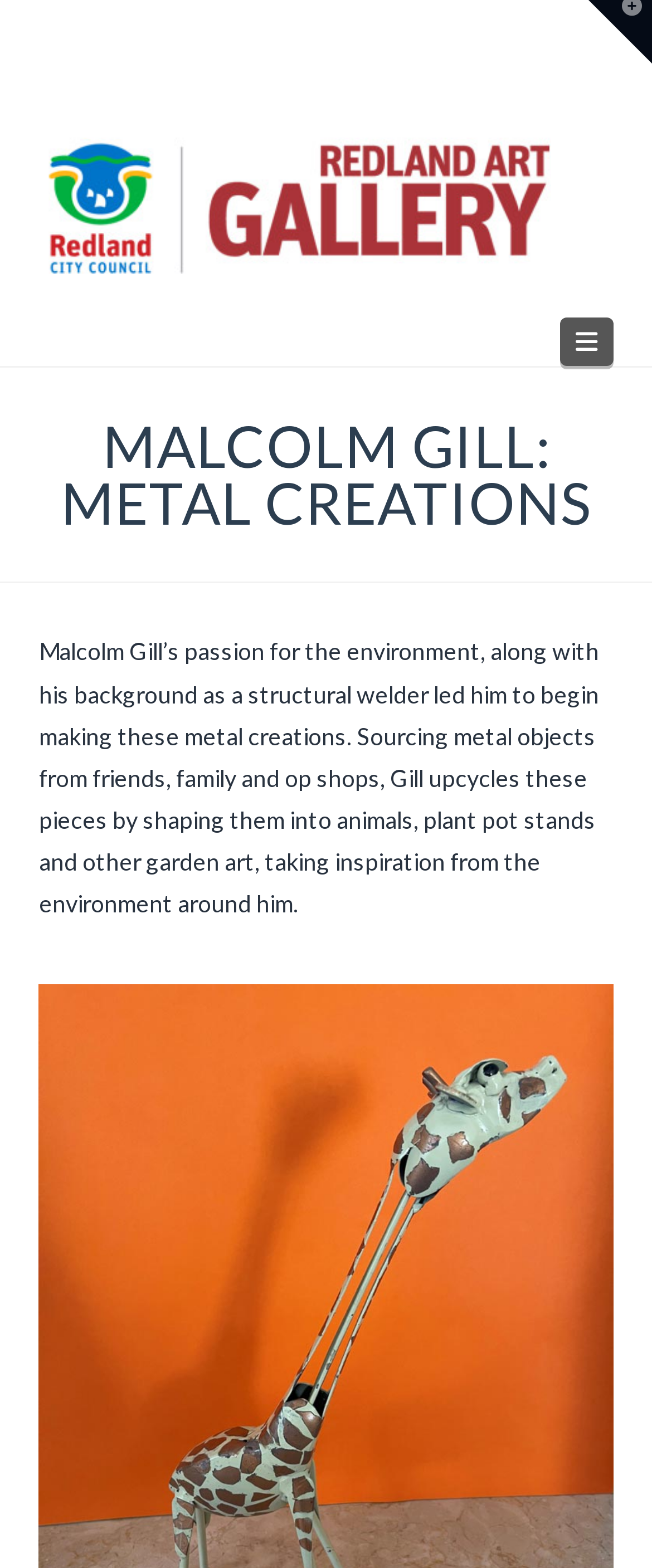Consider the image and give a detailed and elaborate answer to the question: 
What is Malcolm Gill's profession?

Based on the webpage, Malcolm Gill's background is mentioned as a structural welder, which led him to create metal creations.